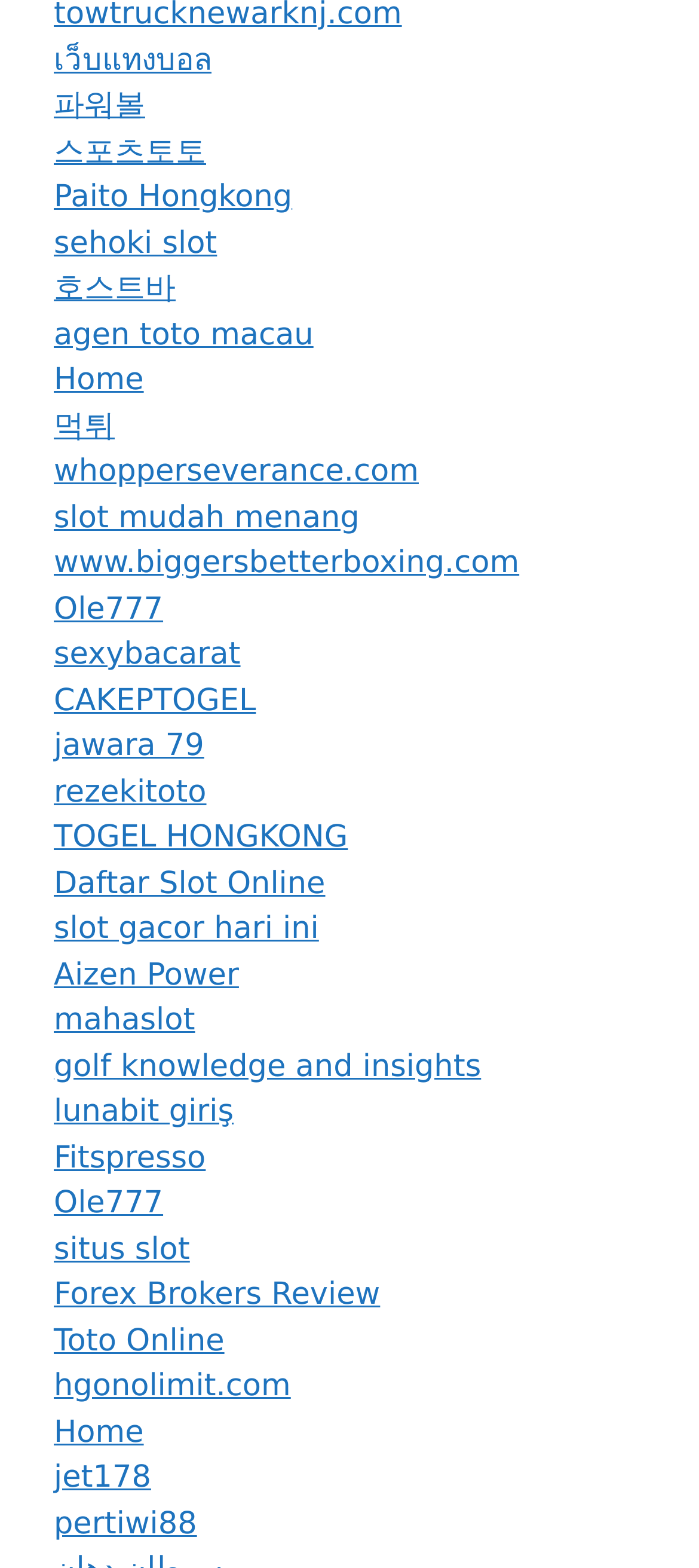Could you locate the bounding box coordinates for the section that should be clicked to accomplish this task: "Click on เว็บแทงบอล link".

[0.077, 0.027, 0.303, 0.05]